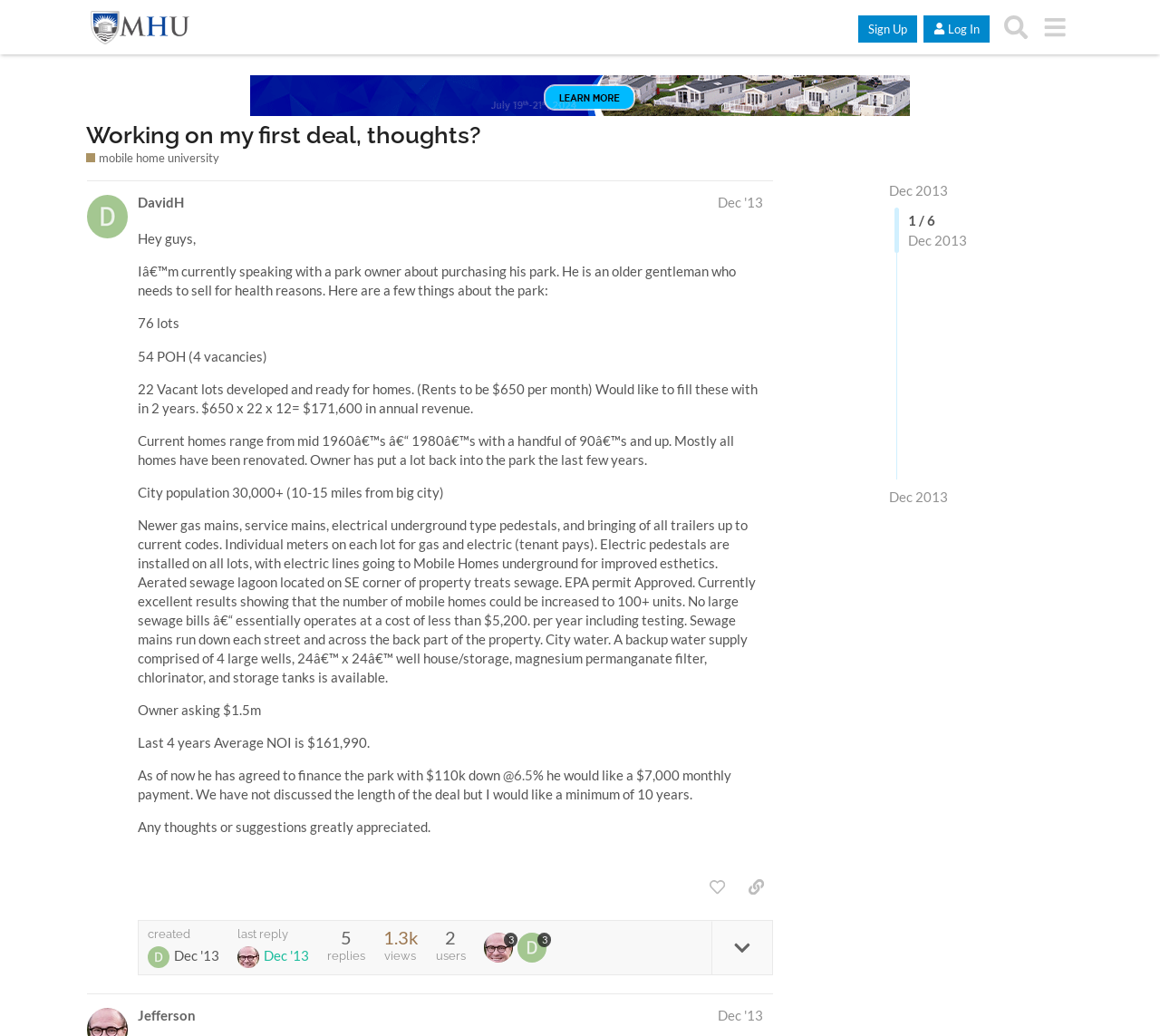What is the asking price of the park?
Could you answer the question with a detailed and thorough explanation?

I found this information in the post content, where it says 'Owner asking $1.5m'.